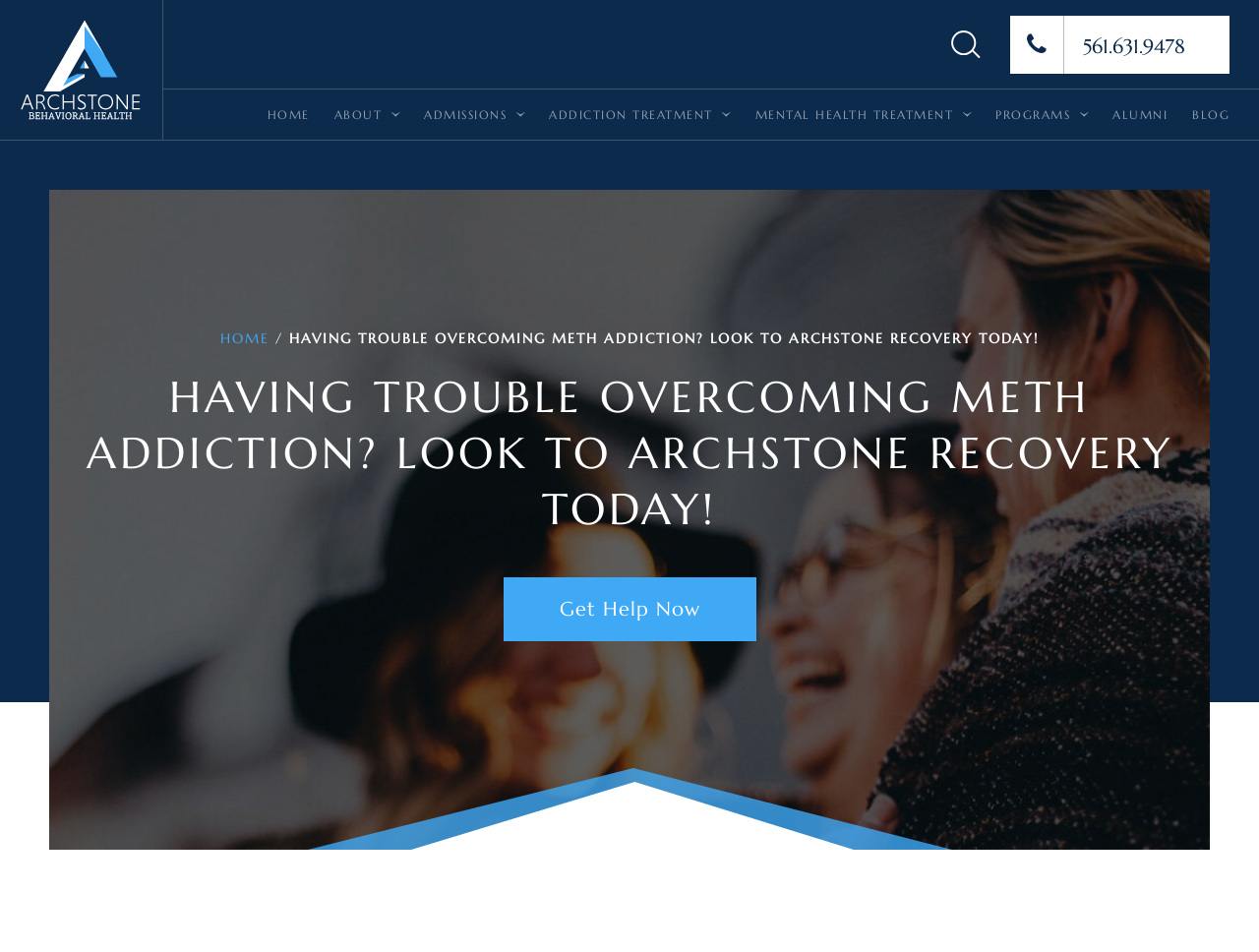Create a detailed narrative describing the layout and content of the webpage.

The webpage appears to be the blog archives of Archstone Behavioral Health, with a focus on overcoming meth addiction in Florida. At the top left corner, there is a logo header link and image. On the top right side, there is a search image and a phone number link "561.631.9478". 

Below the logo, there is a navigation menu with links to different sections of the website, including "HOME", "ABOUT", "ADMISSIONS", "ADDICTION TREATMENT", "MENTAL HEALTH TREATMENT", "PROGRAMS", "ALUMNI", and "BLOG". 

Further down, there is a prominent heading that reads "HAVING TROUBLE OVERCOMING METH ADDICTION? LOOK TO ARCHSTONE RECOVERY TODAY!" accompanied by a call-to-action link "Get Help Now" below it. 

On the right side of the heading, there is a smaller navigation menu with a link to "HOME". 

At the bottom of the page, there is a badge image.